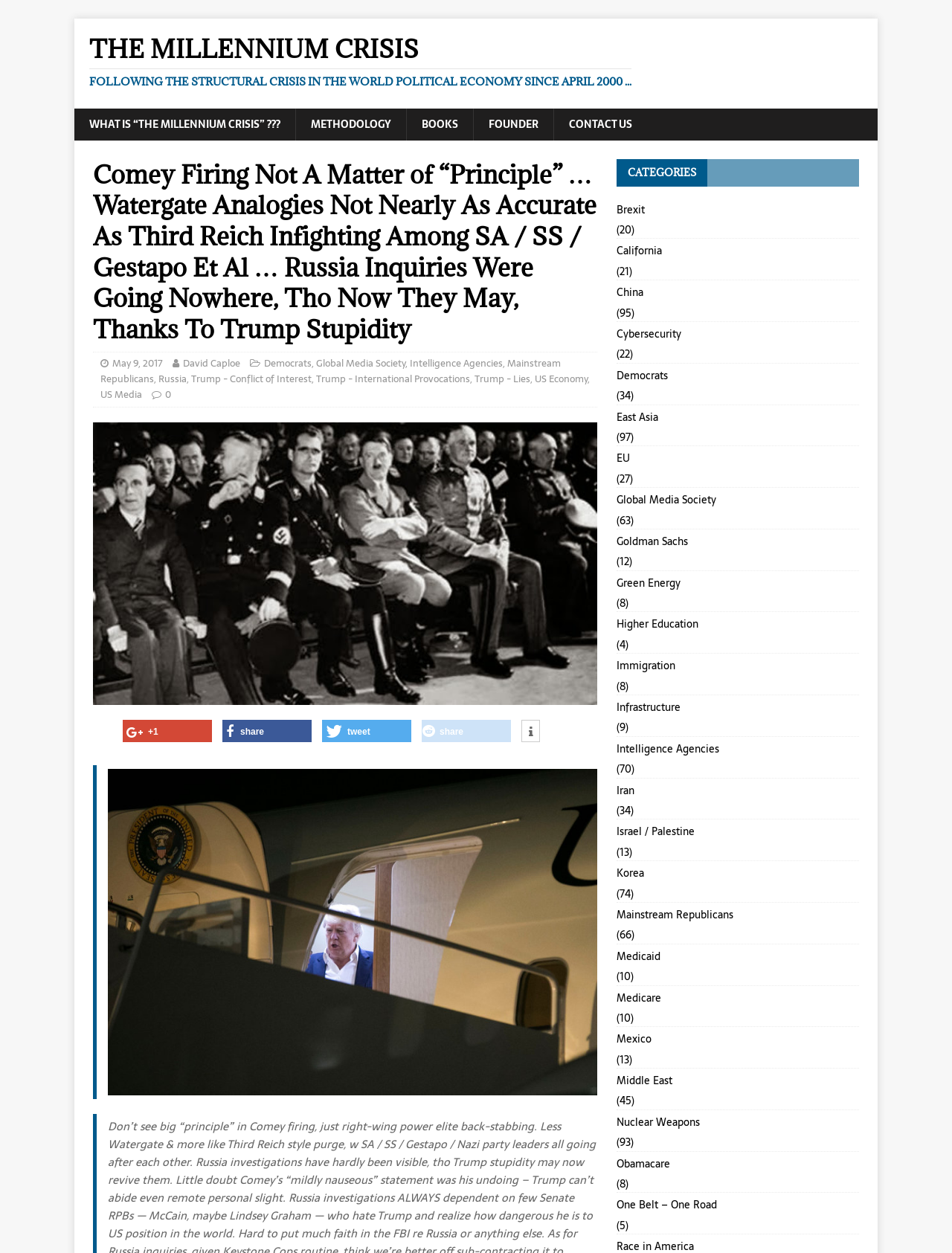What is the name of the crisis mentioned in the webpage?
Answer the question with a thorough and detailed explanation.

The question asks for the name of the crisis mentioned in the webpage. By analyzing the webpage, we can see that the heading 'THE MILLENNIUM CRISIS' is present, which suggests that the crisis being referred to is 'The Millennium Crisis'.